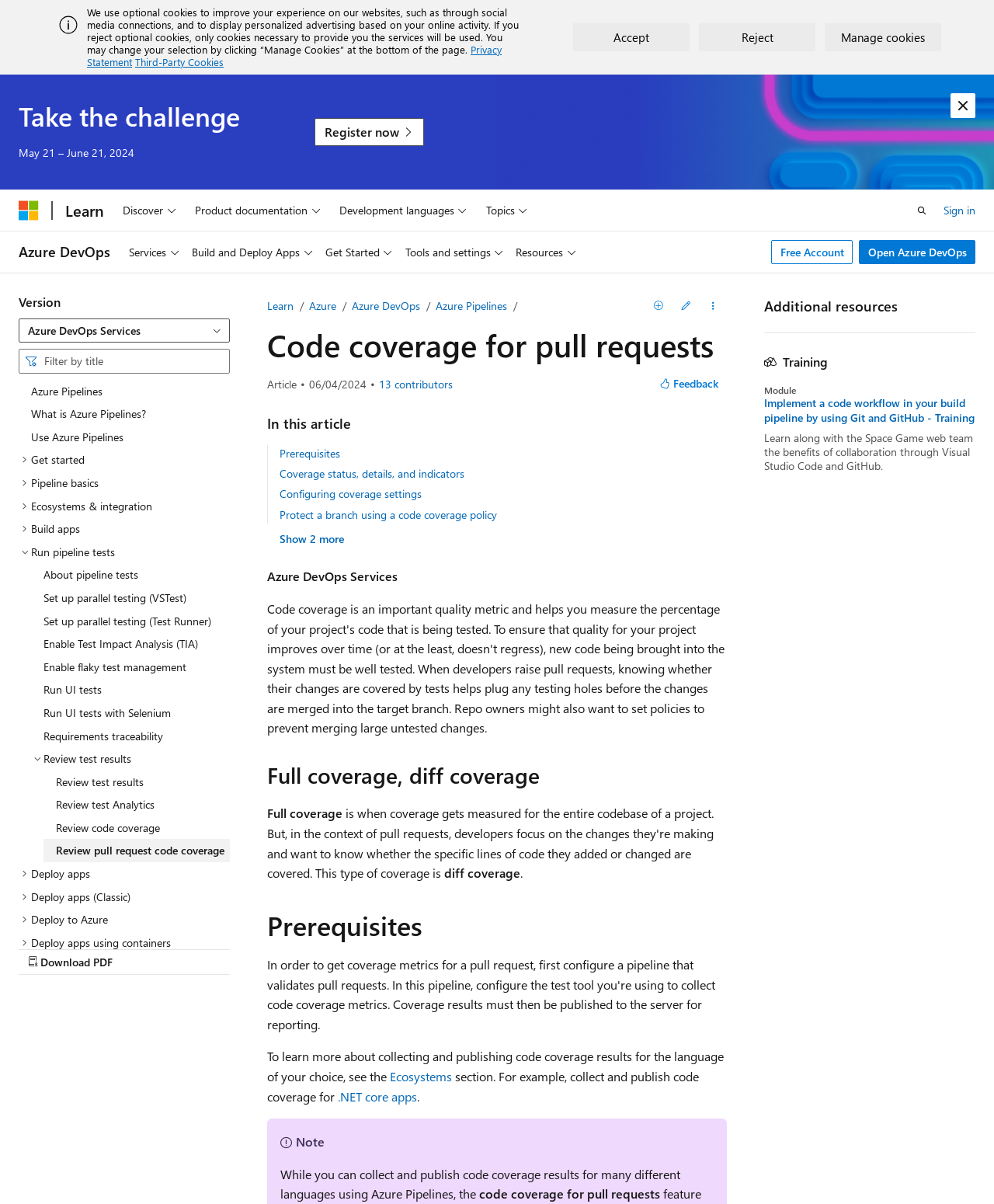Identify the bounding box coordinates of the clickable section necessary to follow the following instruction: "Click the 'Azure Pipelines' link". The coordinates should be presented as four float numbers from 0 to 1, i.e., [left, top, right, bottom].

[0.438, 0.248, 0.51, 0.26]